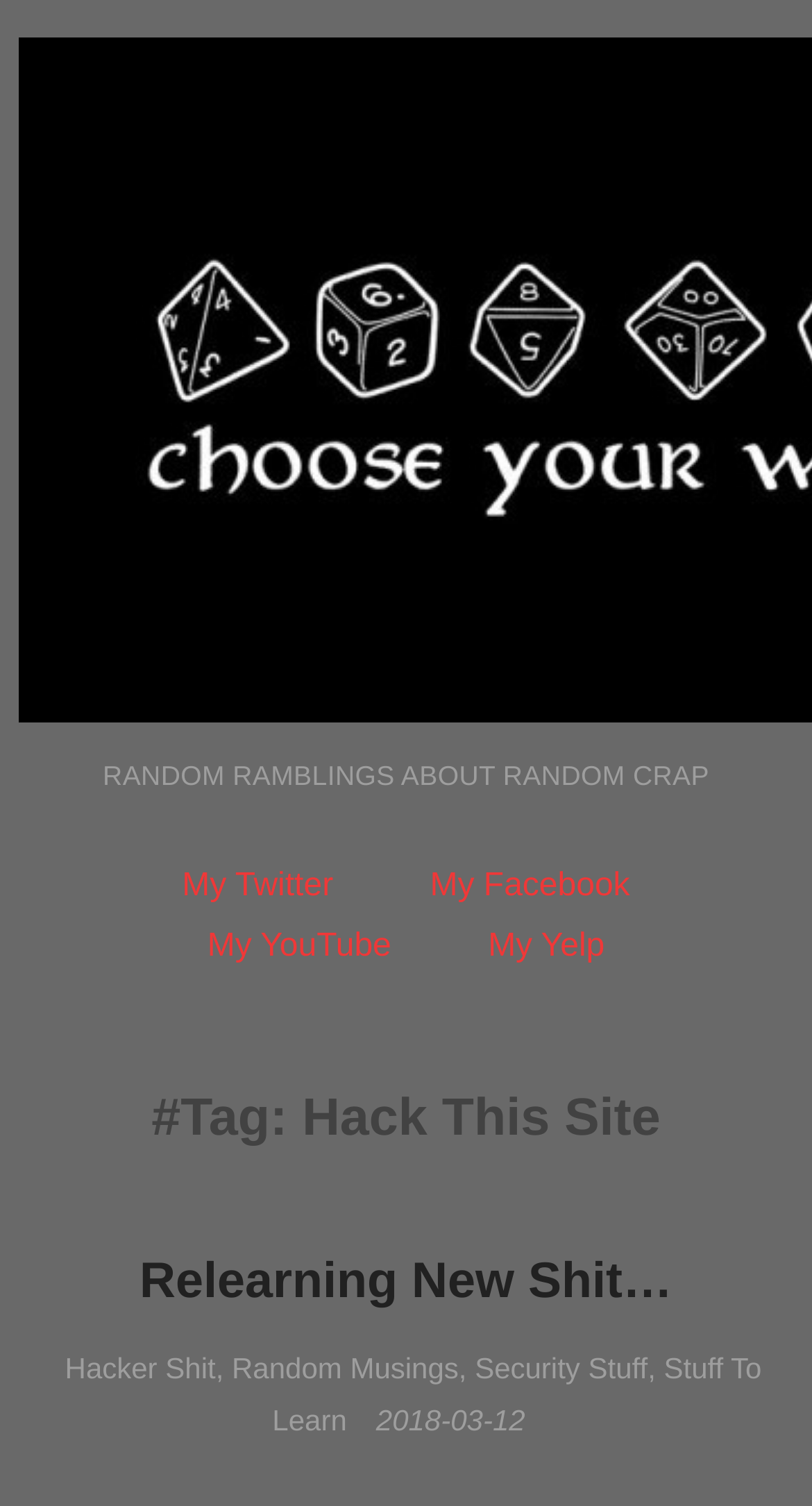Please find the bounding box coordinates of the element that you should click to achieve the following instruction: "visit My Twitter". The coordinates should be presented as four float numbers between 0 and 1: [left, top, right, bottom].

[0.188, 0.569, 0.446, 0.609]